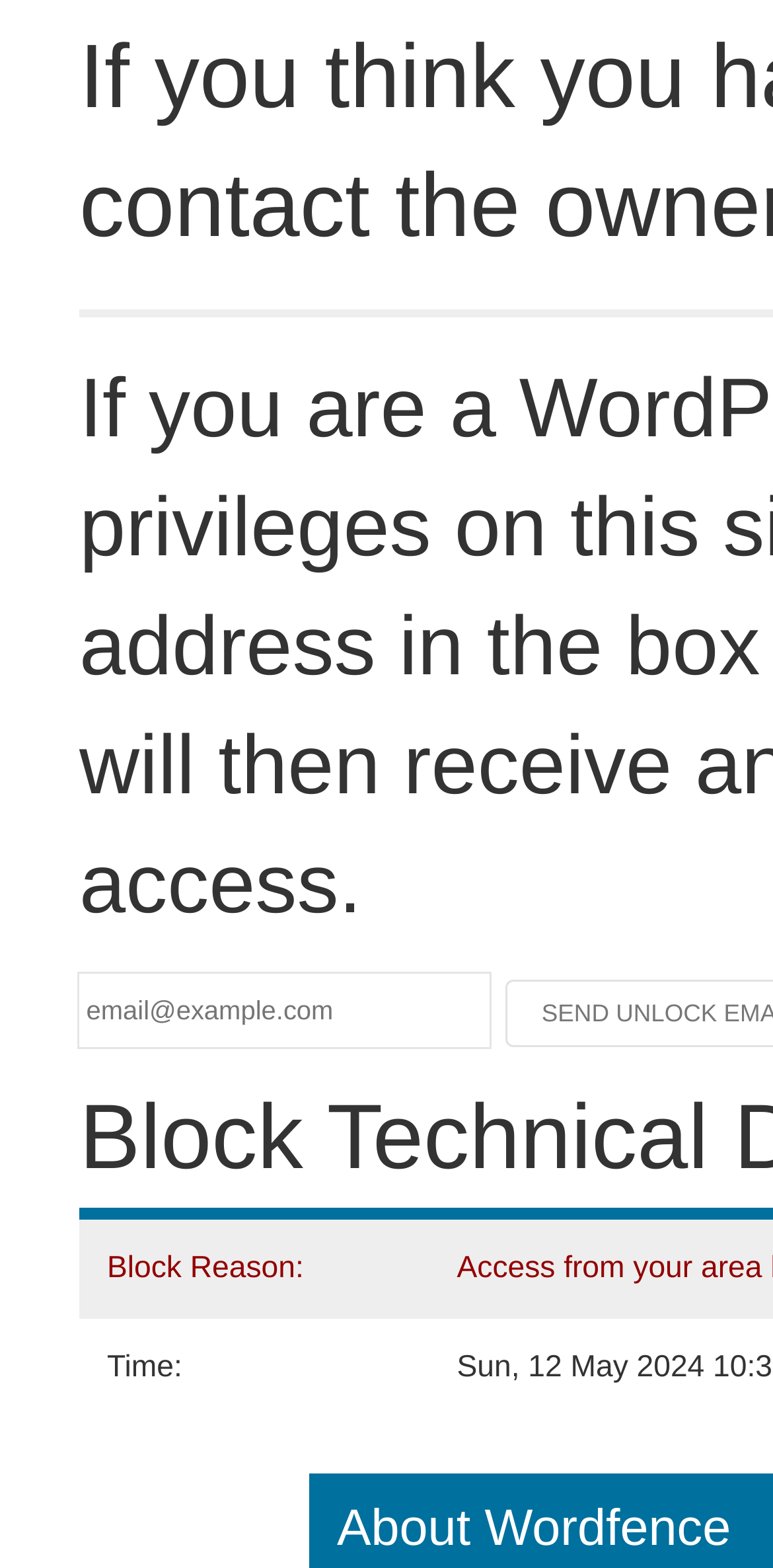Determine the bounding box coordinates of the UI element described below. Use the format (top-left x, top-left y, bottom-right x, bottom-right y) with floating point numbers between 0 and 1: name="email" placeholder="email@example.com"

[0.103, 0.622, 0.633, 0.668]